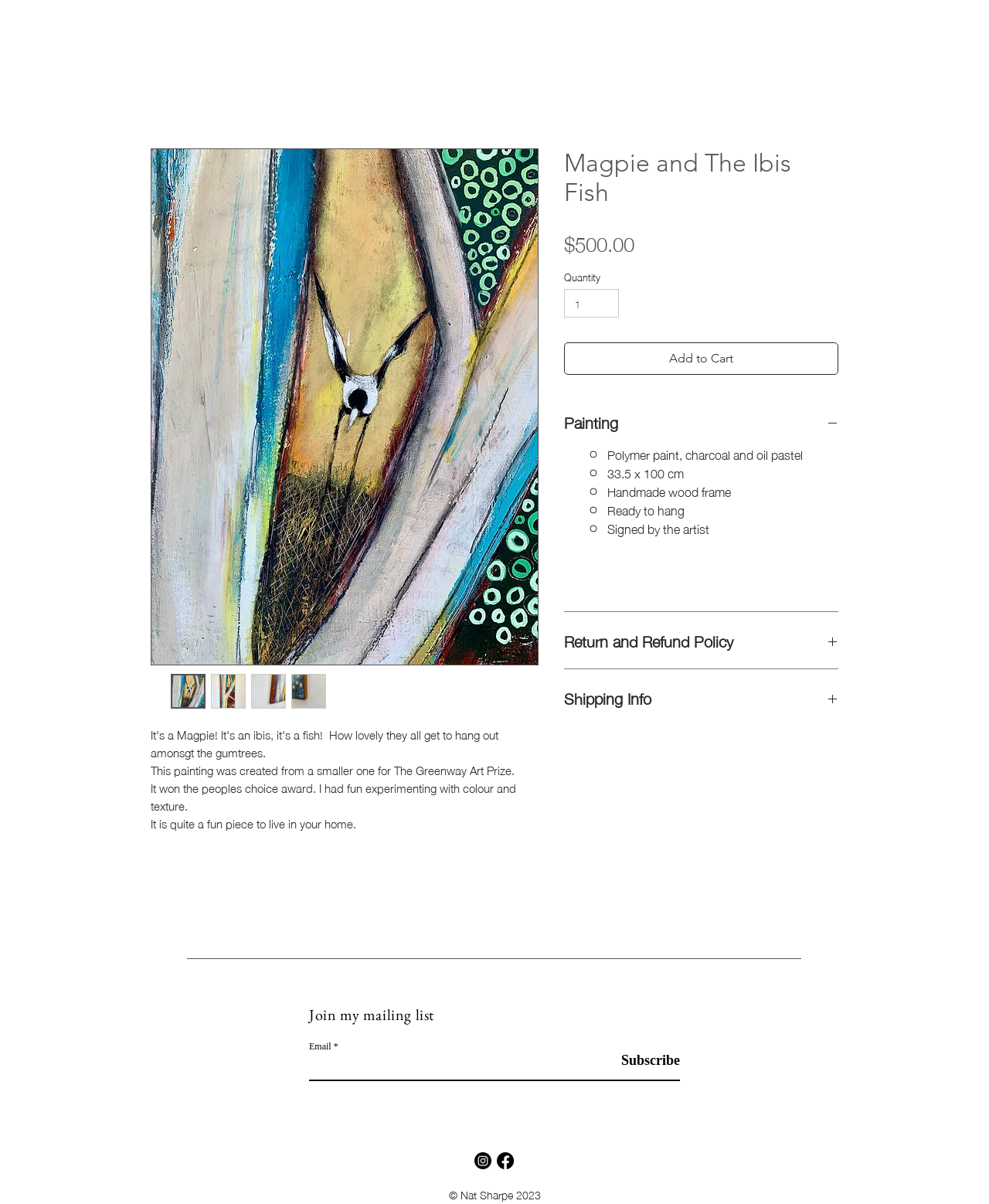What is the size of the painting?
Answer the question with a thorough and detailed explanation.

The size of the painting can be found in the ListMarker element with the text '◦' followed by the StaticText element with the text '33.5 x 100 cm' which is located in the section describing the painting's details.